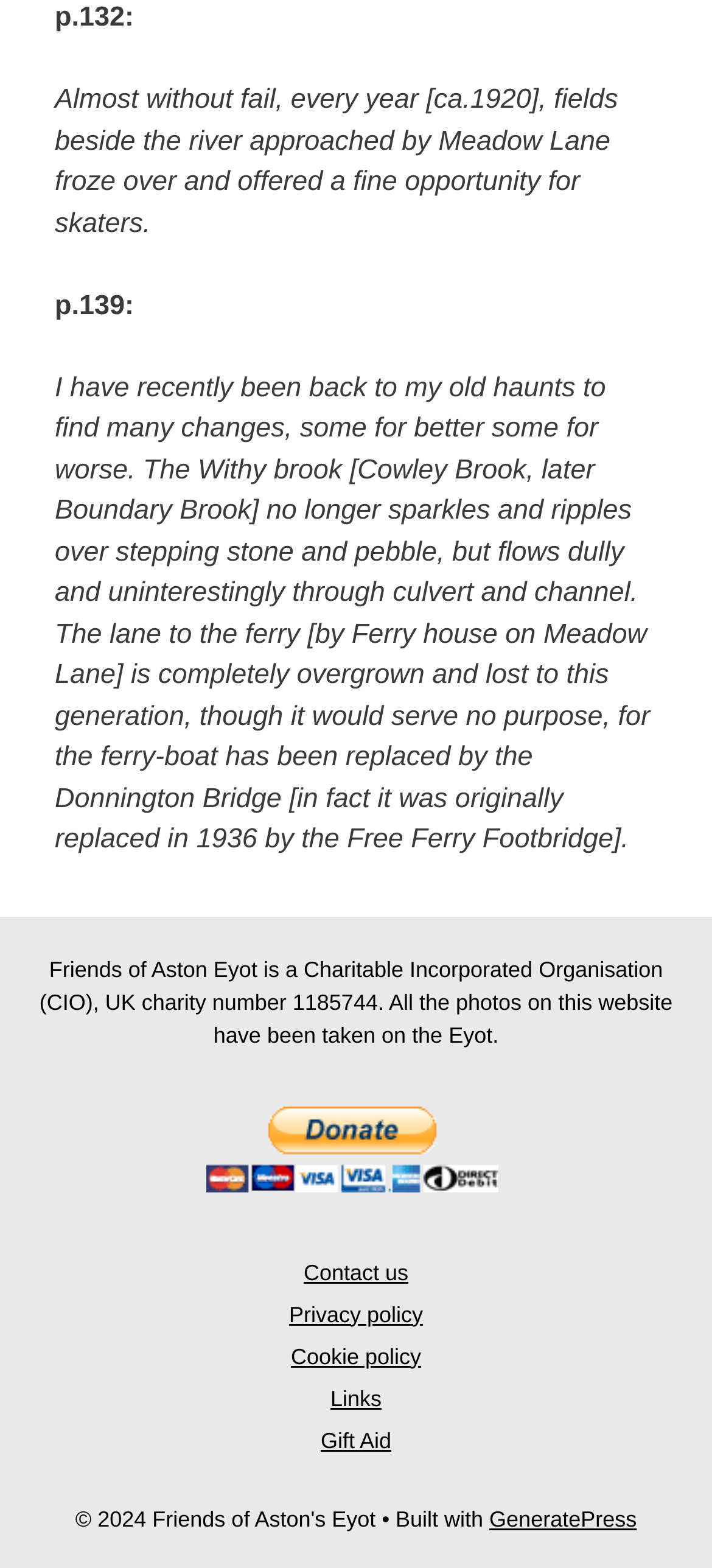Please answer the following question using a single word or phrase: 
What is the type of organization Friends of Aston Eyot is?

Charitable Incorporated Organisation